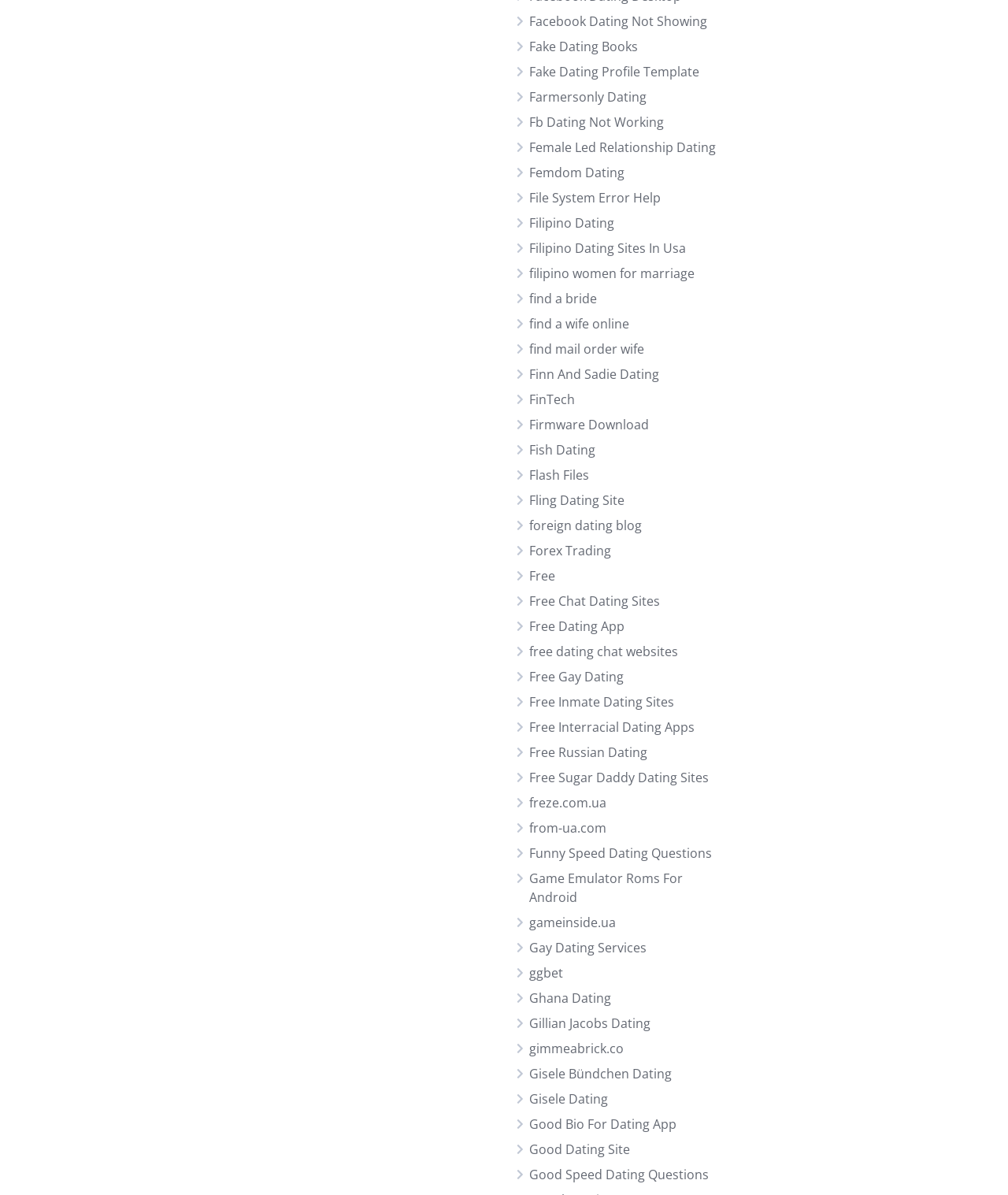Please find and report the bounding box coordinates of the element to click in order to perform the following action: "Read about Good Bio For Dating App". The coordinates should be expressed as four float numbers between 0 and 1, in the format [left, top, right, bottom].

[0.525, 0.933, 0.671, 0.948]